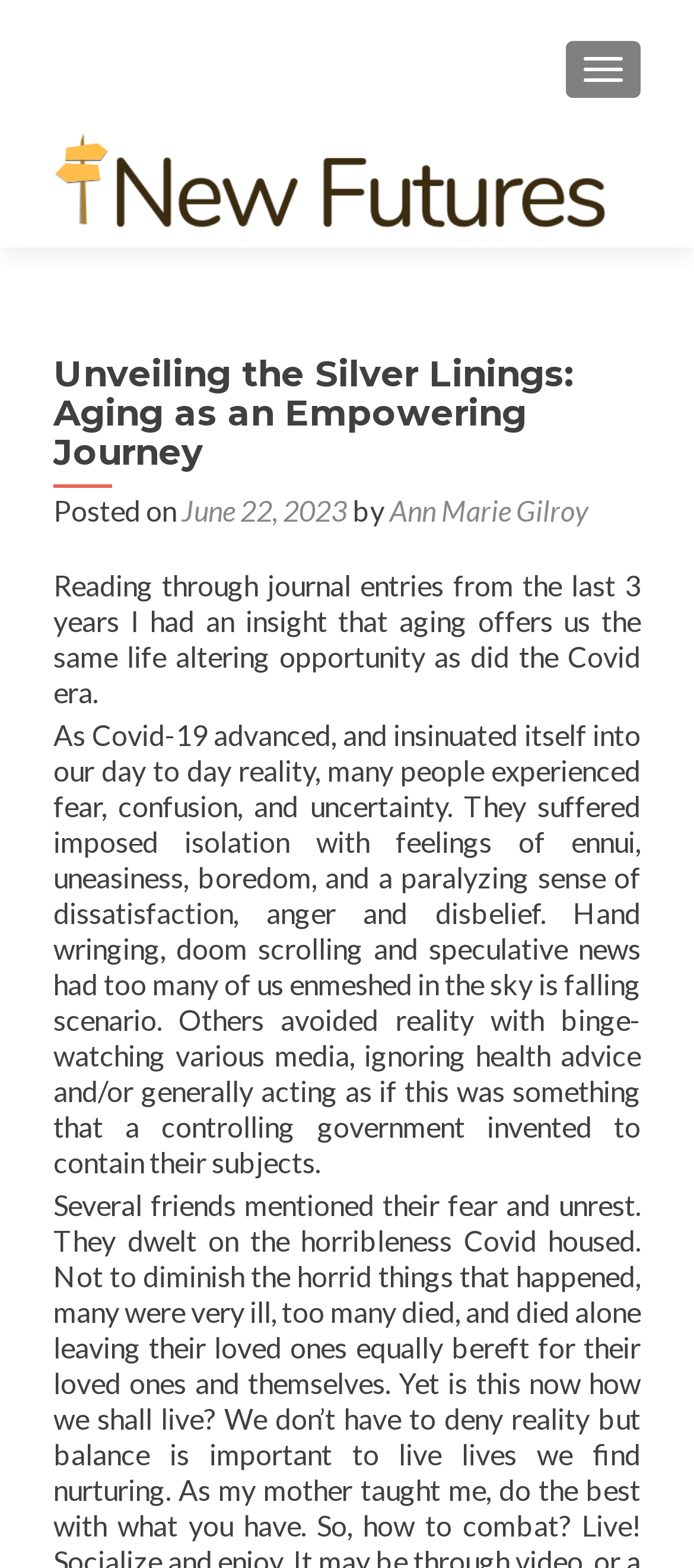How many images are on the webpage? Please answer the question using a single word or phrase based on the image.

1